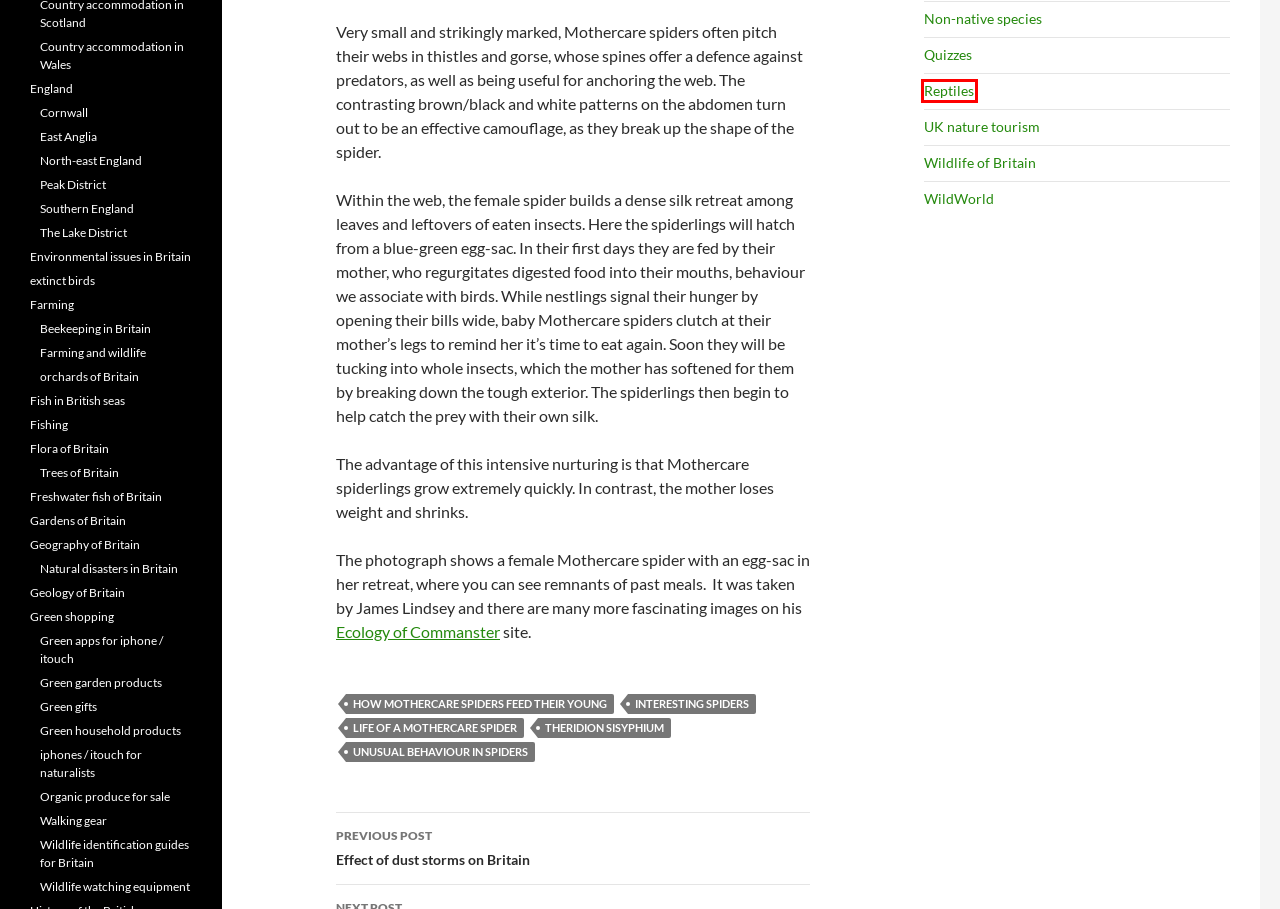A screenshot of a webpage is given, featuring a red bounding box around a UI element. Please choose the webpage description that best aligns with the new webpage after clicking the element in the bounding box. These are the descriptions:
A. extinct birds | A natural history of Britain
B. Organic produce for sale | A natural history of Britain
C. British reptiles | A natural history of Britain
D. interesting spiders | A natural history of Britain
E. Green gifts | A natural history of Britain
F. iphones / itouch for naturalists | A natural history of Britain
G. Wildlife and nature quizzes | A natural history of Britain
H. Geography of Britain | A natural history of Britain

C